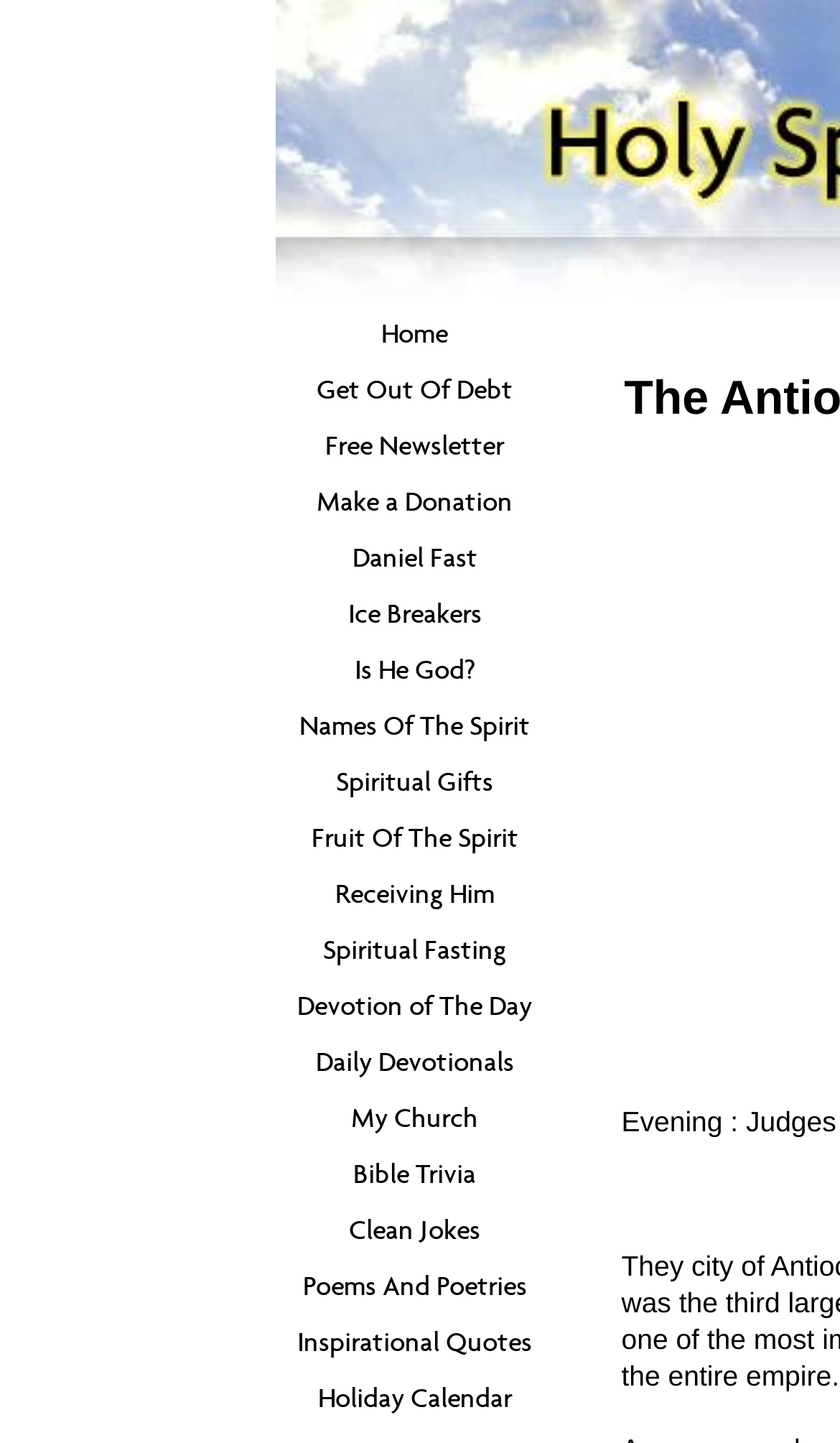Identify the bounding box of the HTML element described as: "Daniel Fast".

[0.327, 0.367, 0.66, 0.406]